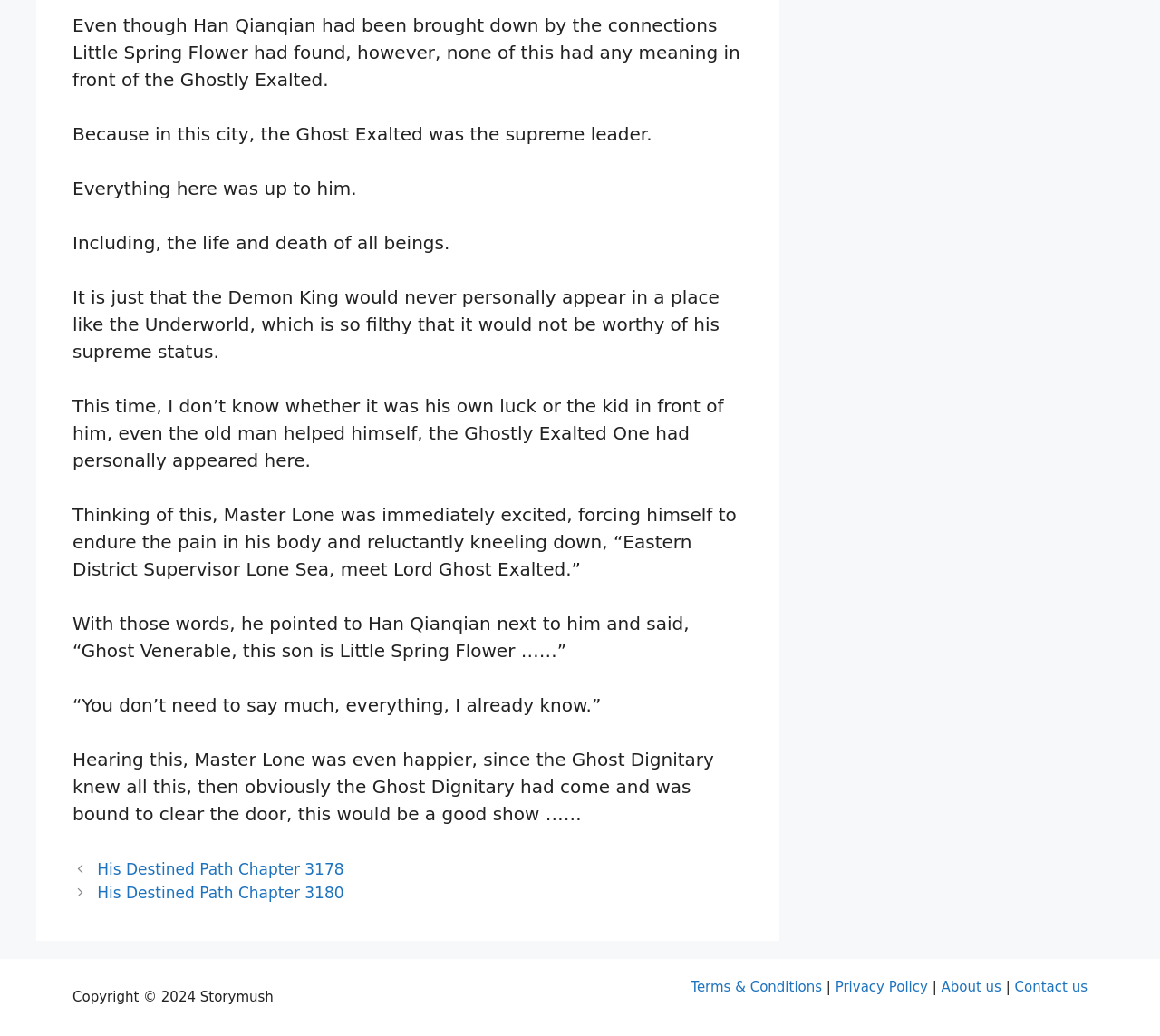What is the name of the chapter being read?
Give a comprehensive and detailed explanation for the question.

I found the answer by looking at the links in the footer section of the webpage, which appears to be a navigation menu for the chapters of a novel. The first link is labeled 'His Destined Path Chapter 3178', which suggests that this is the current chapter being read.